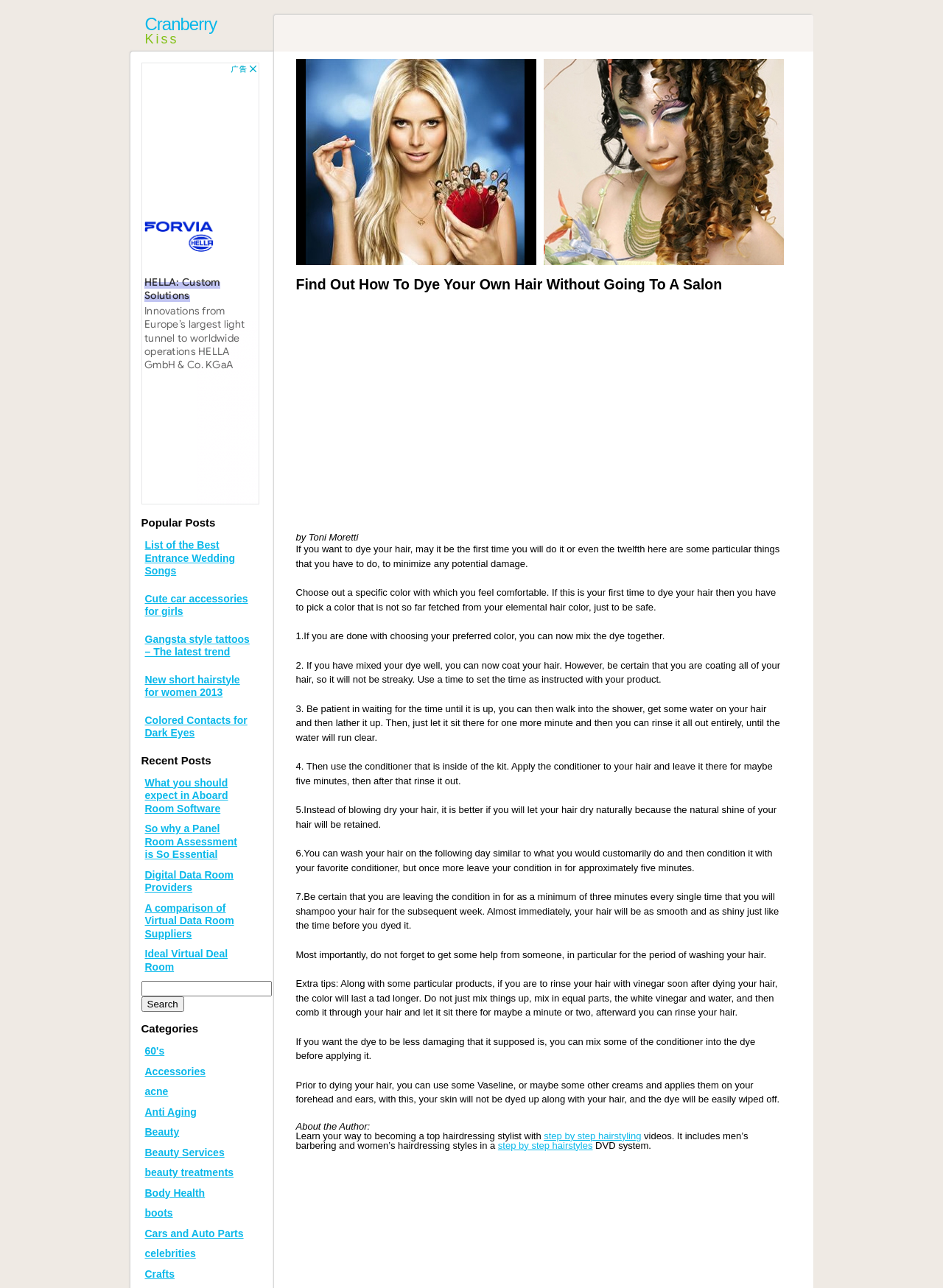Examine the image and give a thorough answer to the following question:
What is the recommended way to dry hair after dyeing?

The article advises against blow-drying hair after dyeing and instead recommends letting it dry naturally to retain the natural shine of the hair.